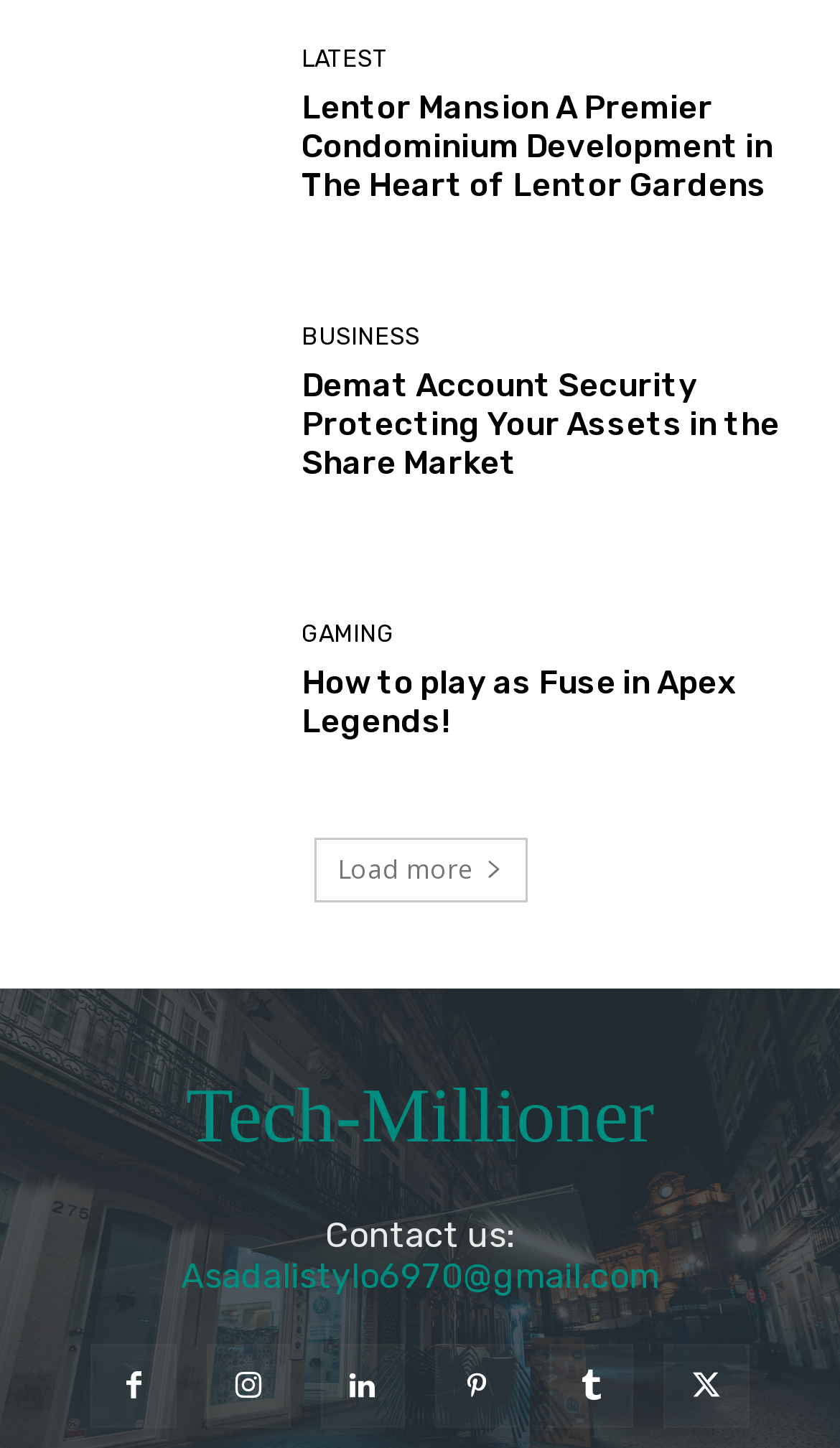Provide the bounding box coordinates of the area you need to click to execute the following instruction: "Contact us via email".

[0.215, 0.867, 0.785, 0.895]